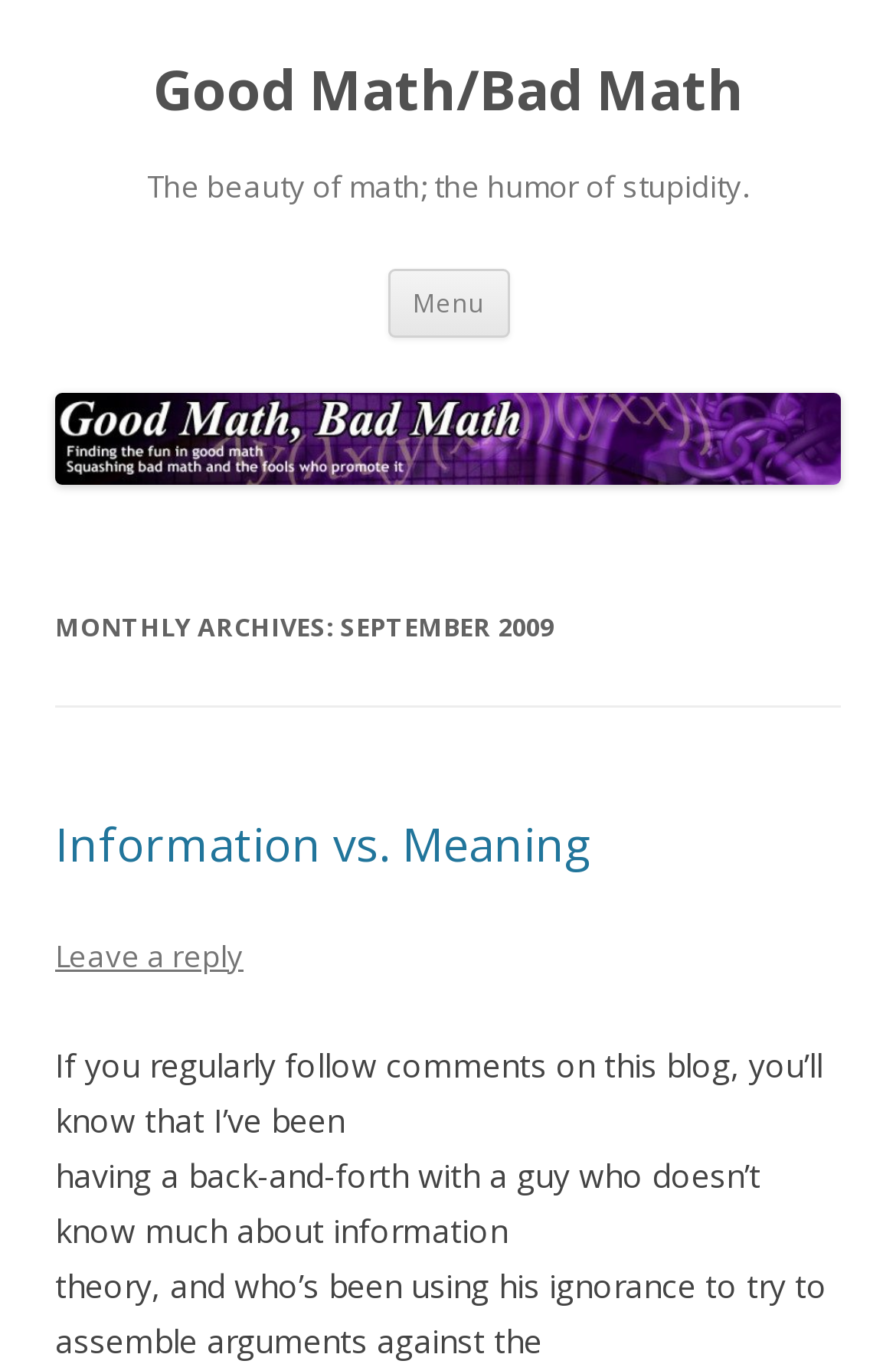Use a single word or phrase to answer the question:
What is the author discussing in the blog post?

Information theory